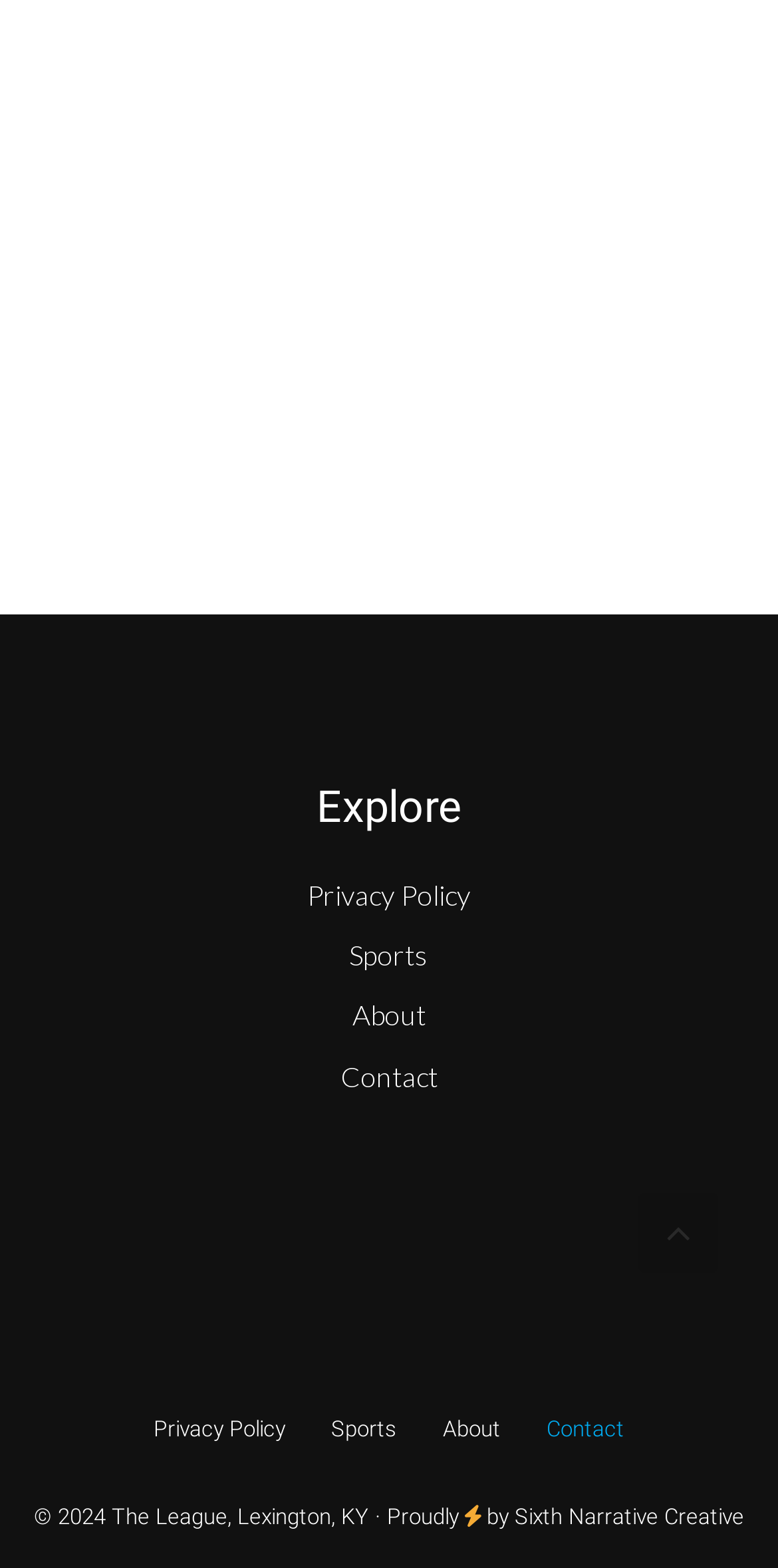Please provide the bounding box coordinates for the UI element as described: "Skip to content". The coordinates must be four floats between 0 and 1, represented as [left, top, right, bottom].

None